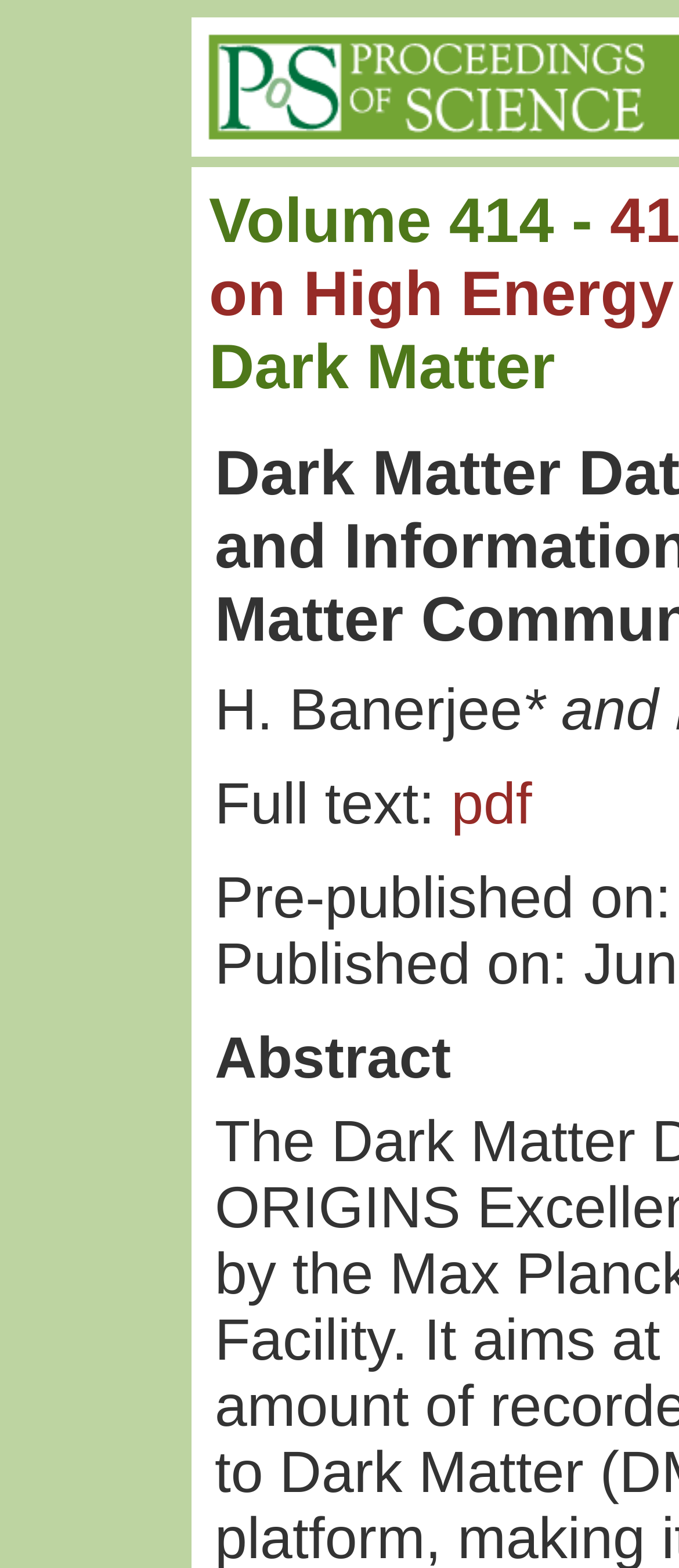Answer the following inquiry with a single word or phrase:
What is the volume number?

414